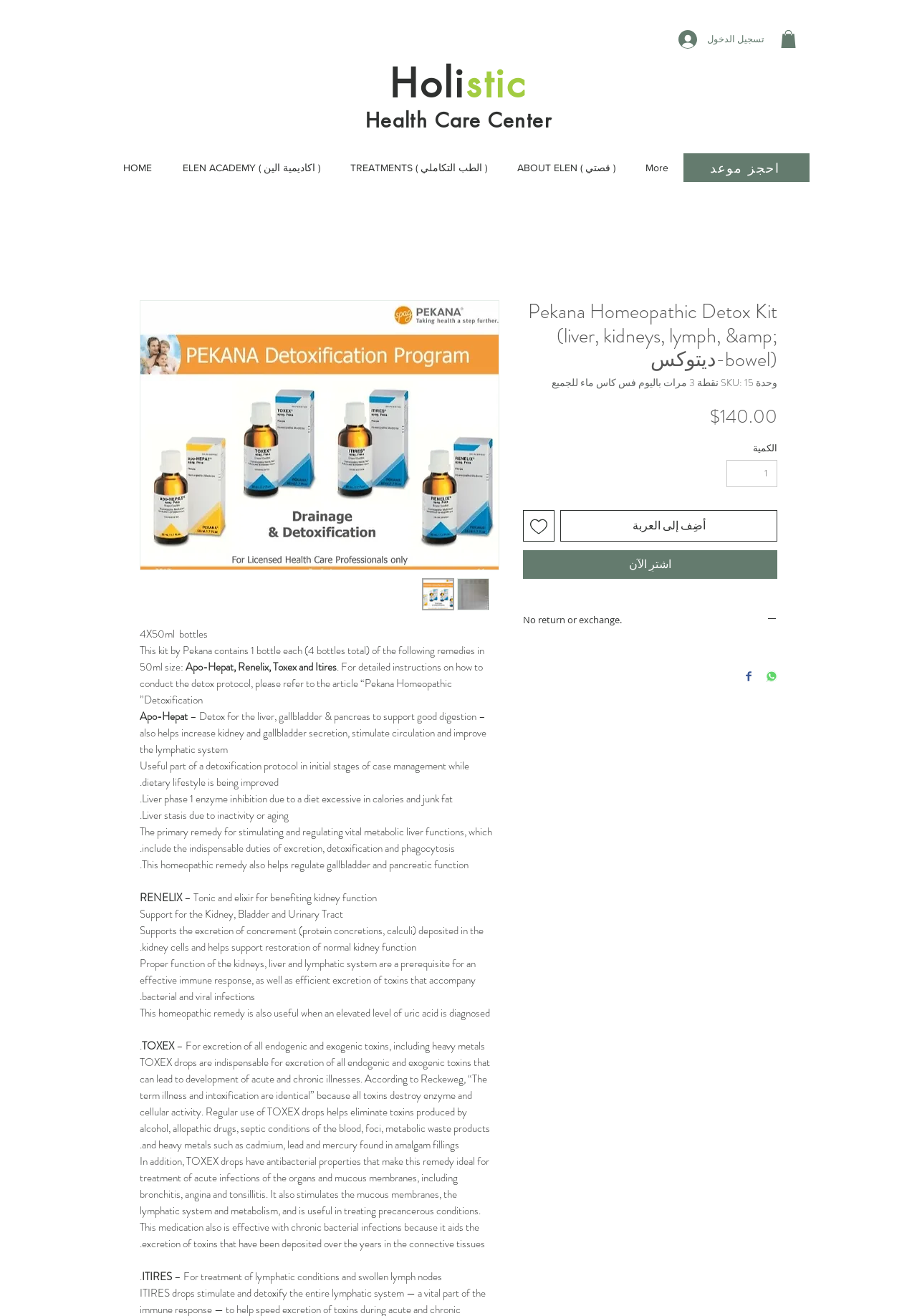Determine the bounding box coordinates for the area that needs to be clicked to fulfill this task: "Click the login button". The coordinates must be given as four float numbers between 0 and 1, i.e., [left, top, right, bottom].

[0.729, 0.019, 0.845, 0.04]